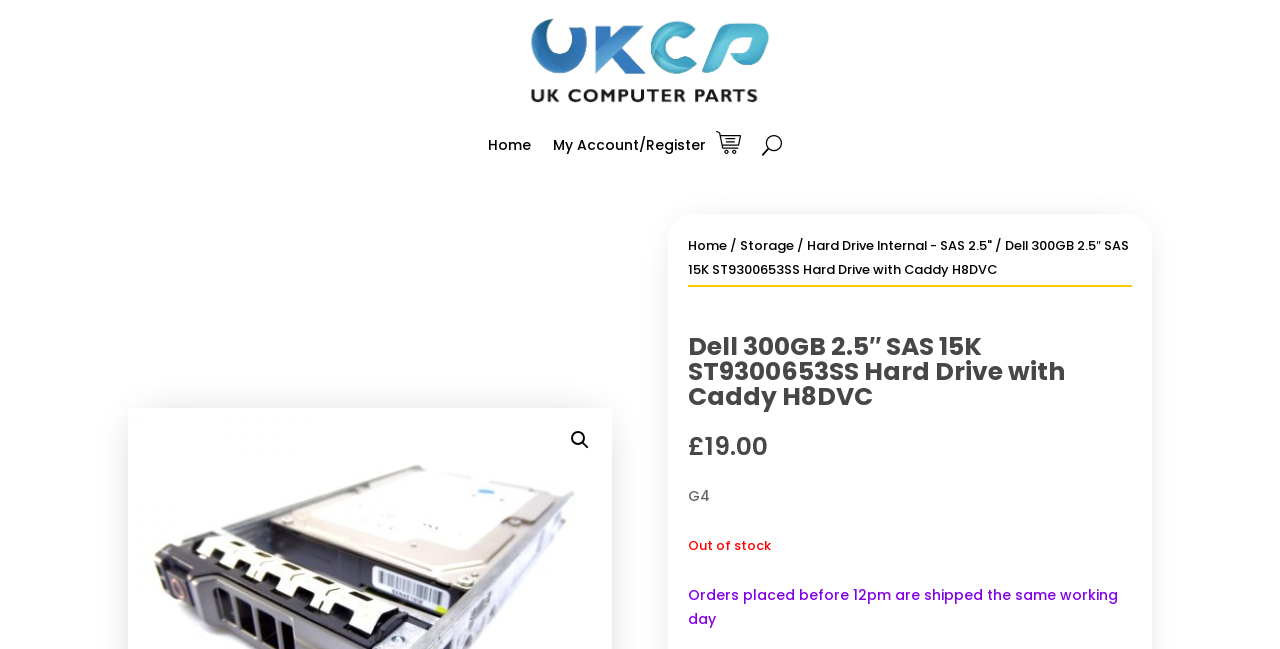Provide the bounding box coordinates of the HTML element this sentence describes: "Storage". The bounding box coordinates consist of four float numbers between 0 and 1, i.e., [left, top, right, bottom].

[0.578, 0.364, 0.62, 0.393]